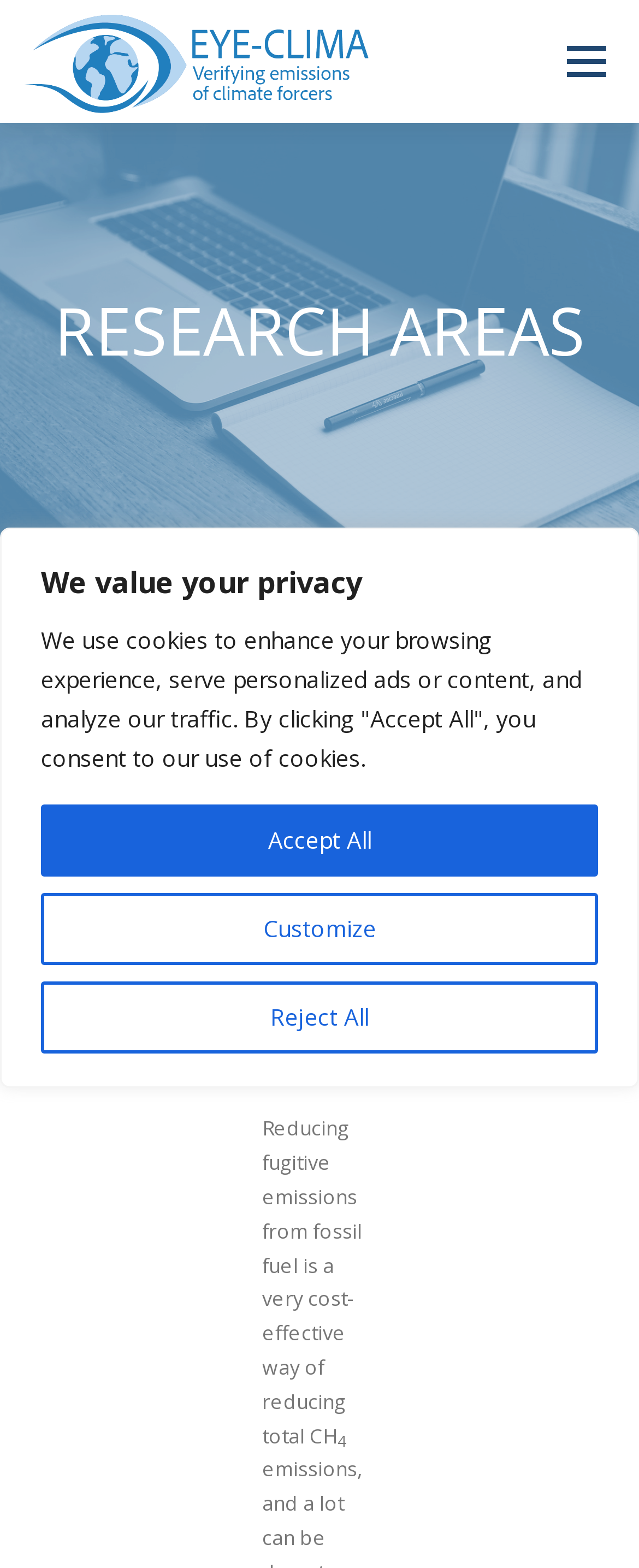Answer with a single word or phrase: 
What is the research area mentioned?

CH4 emissions